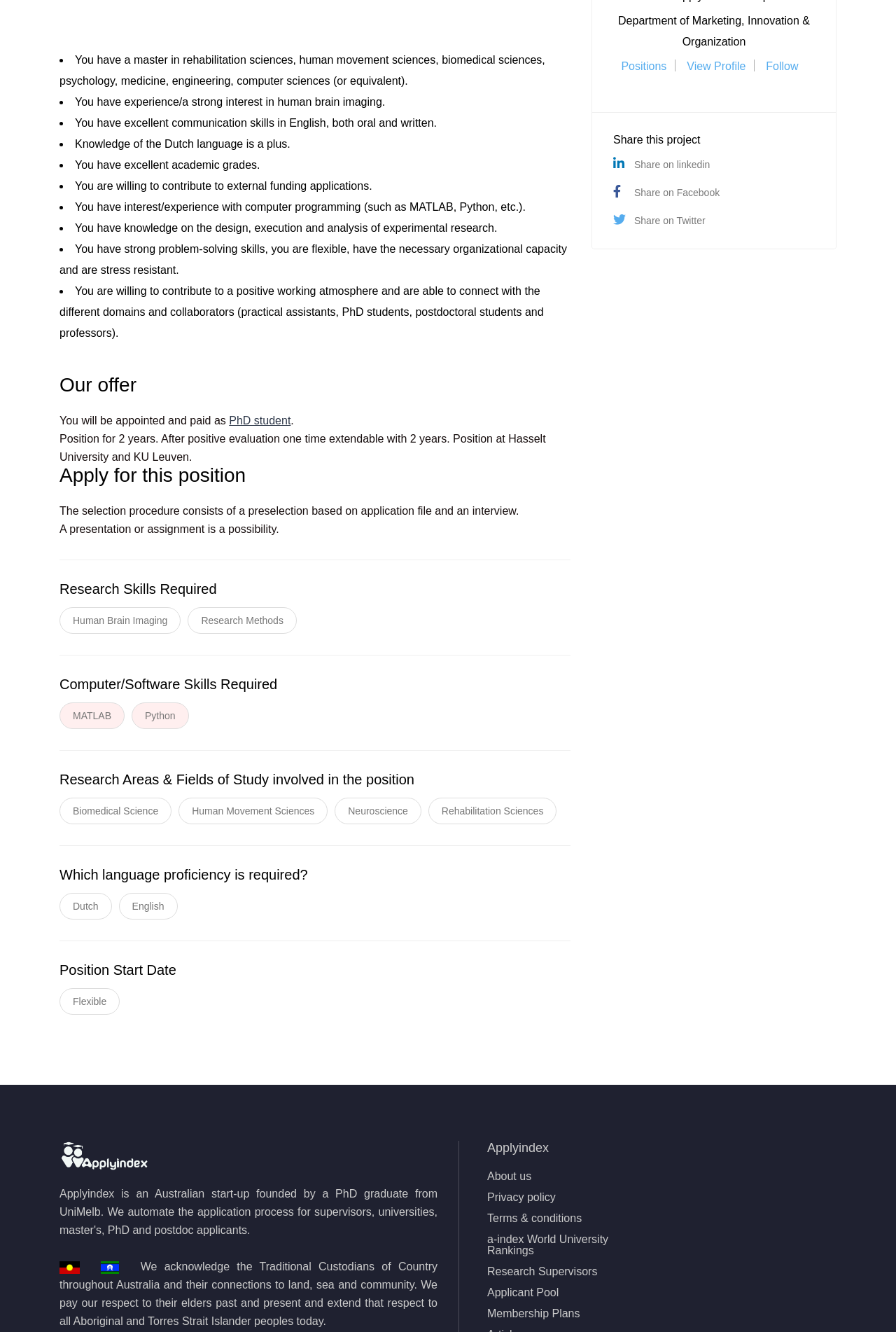Please locate the bounding box coordinates for the element that should be clicked to achieve the following instruction: "Apply for this position". Ensure the coordinates are given as four float numbers between 0 and 1, i.e., [left, top, right, bottom].

[0.066, 0.35, 0.637, 0.364]